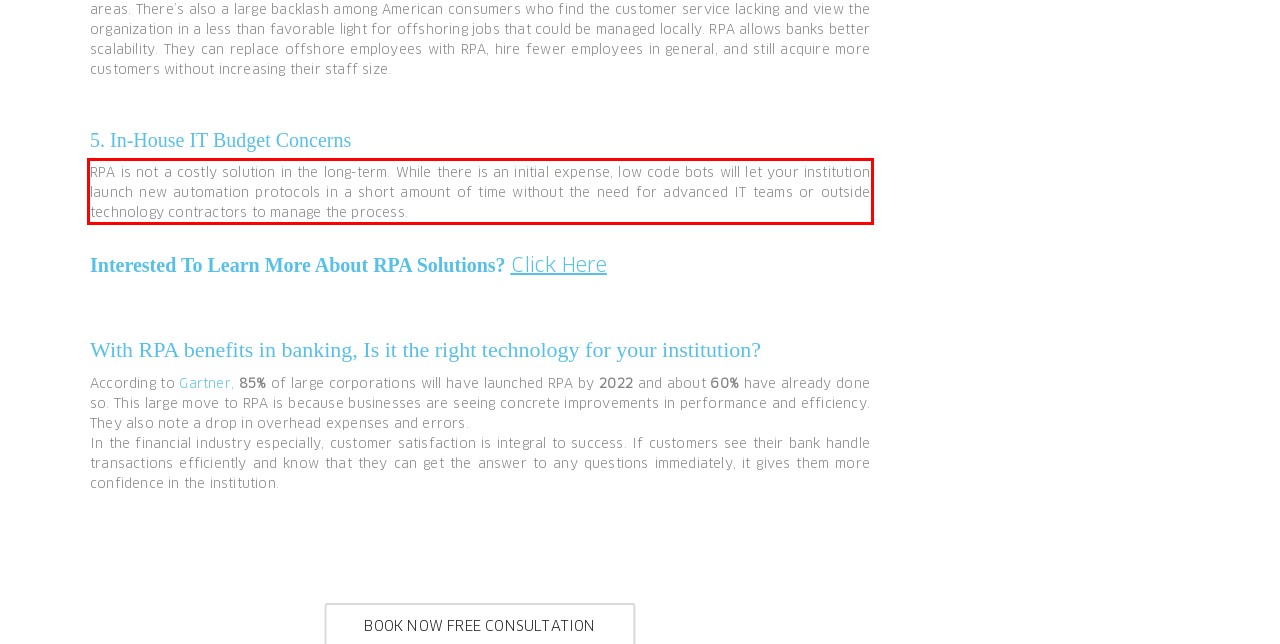Please examine the webpage screenshot containing a red bounding box and use OCR to recognize and output the text inside the red bounding box.

RPA is not a costly solution in the long-term. While there is an initial expense, low code bots will let your institution launch new automation protocols in a short amount of time without the need for advanced IT teams or outside technology contractors to manage the process.